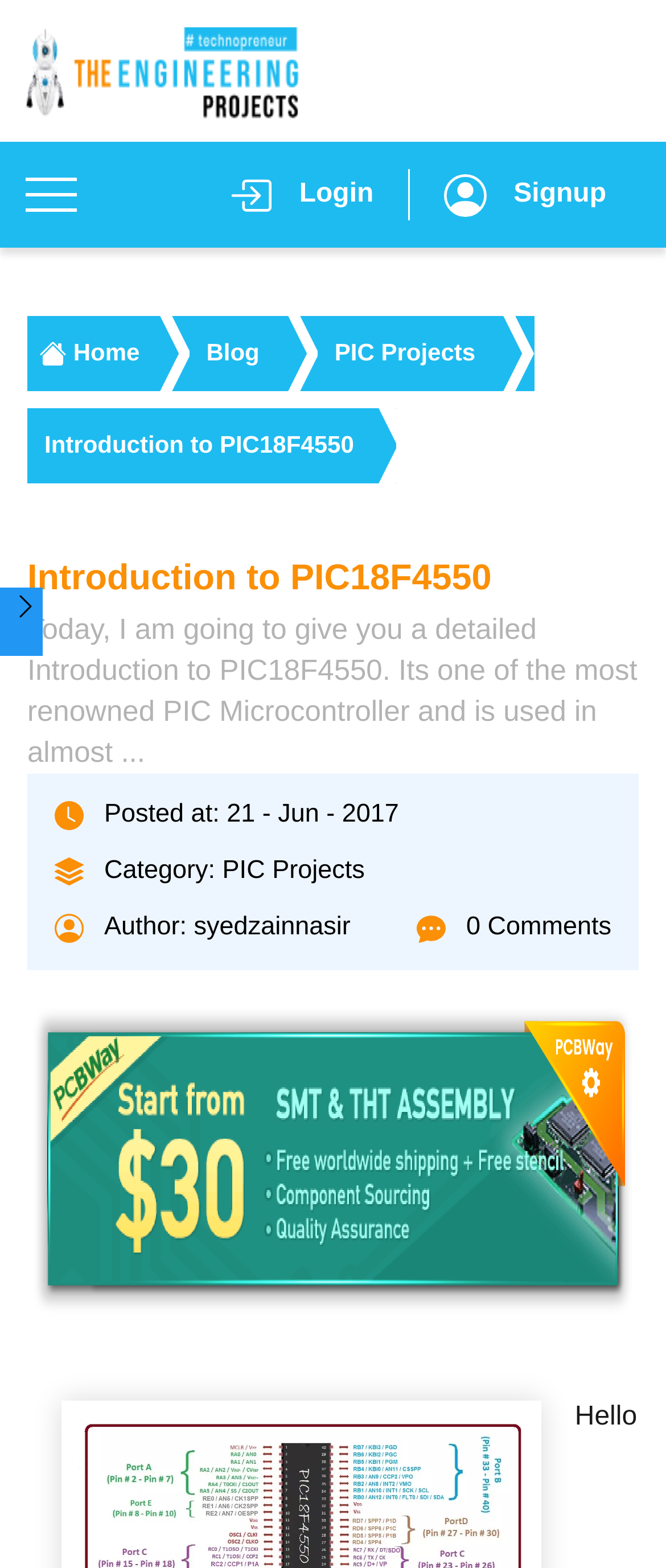What is the name of the microcontroller being introduced?
Using the image, answer in one word or phrase.

PIC18F4550